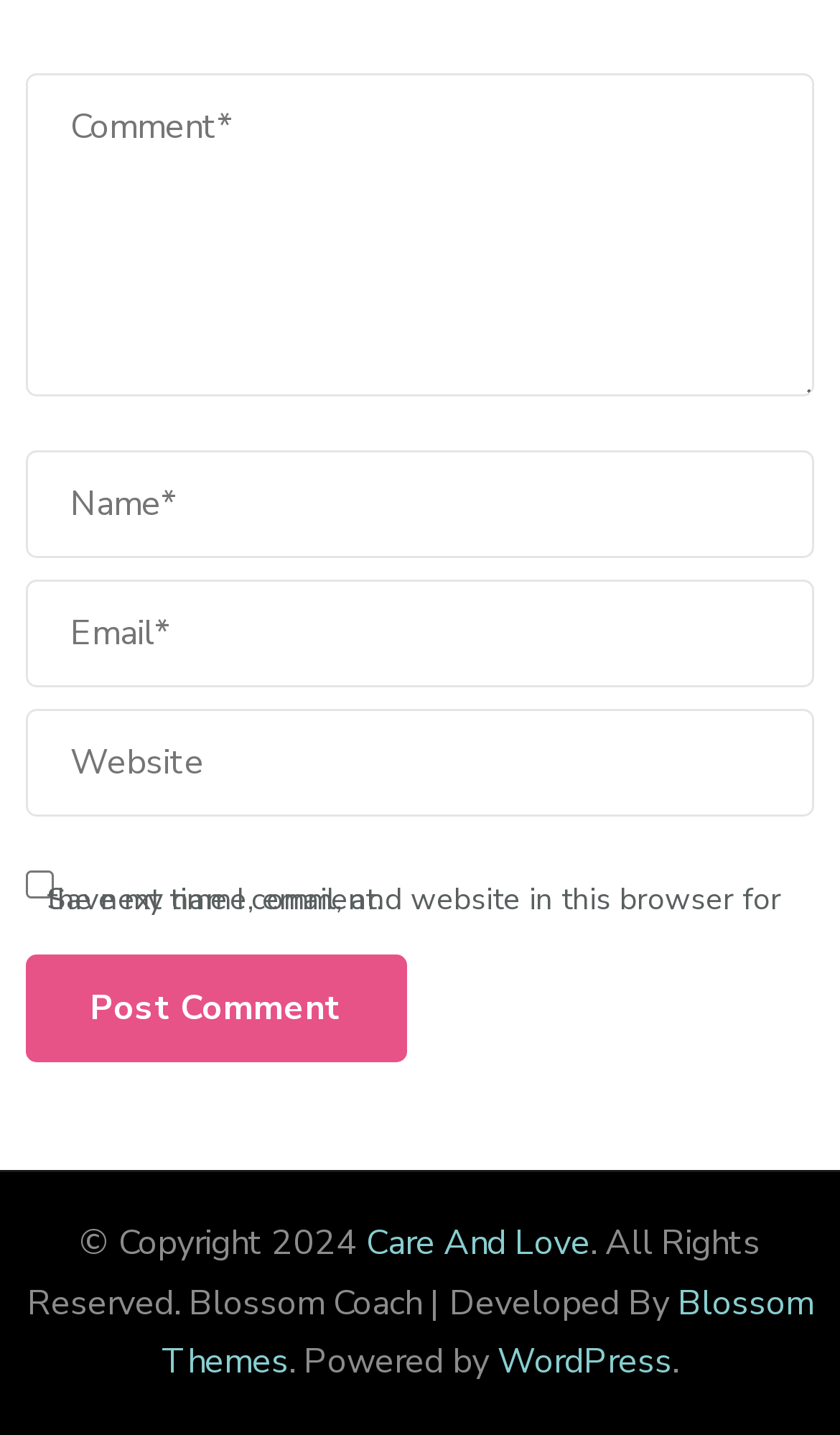Using the webpage screenshot and the element description name="url" placeholder="Website", determine the bounding box coordinates. Specify the coordinates in the format (top-left x, top-left y, bottom-right x, bottom-right y) with values ranging from 0 to 1.

[0.03, 0.494, 0.97, 0.57]